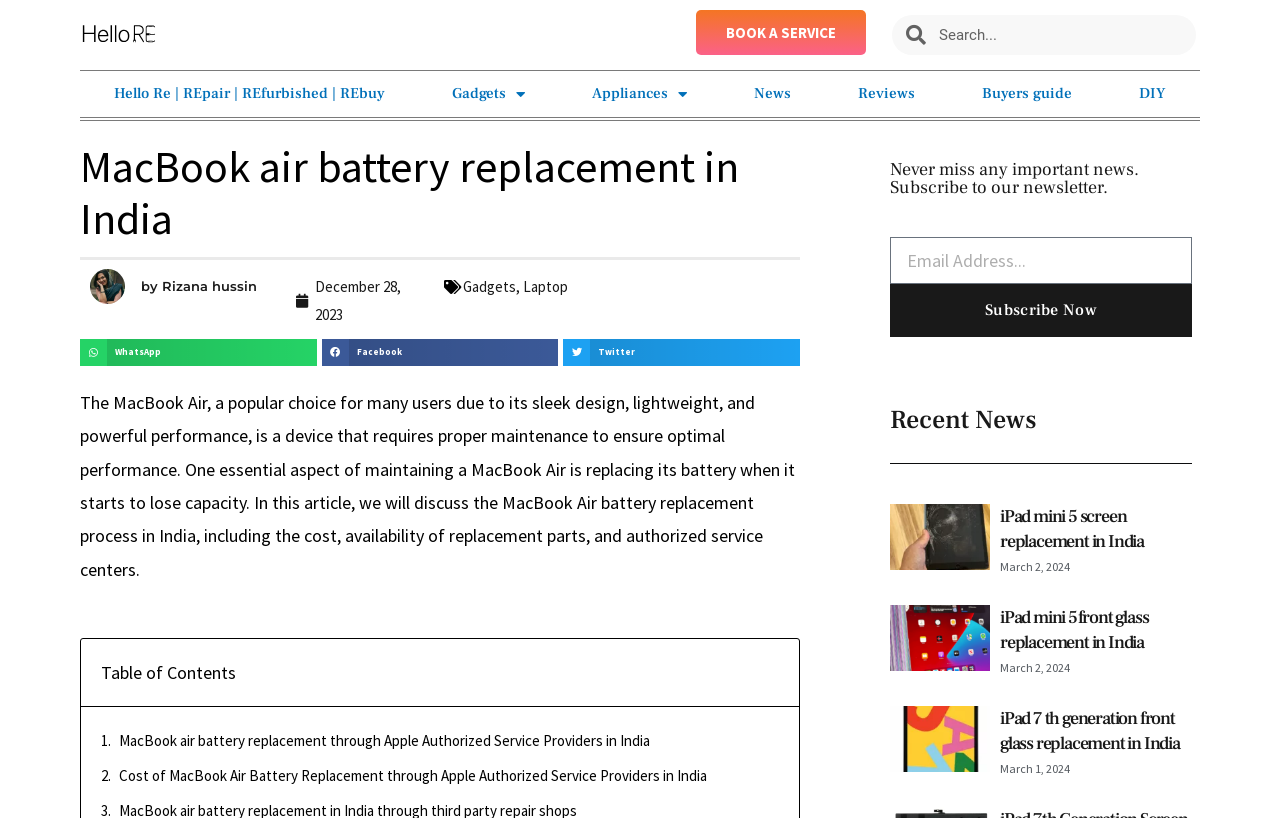Generate a comprehensive description of the webpage content.

This webpage is a guide on how to replace the battery in a MacBook Air, with a focus on the process in India. At the top left corner, there is a logo of "Hello Re" and a search bar. Below the logo, there are several links to different sections of the website, including "Gadgets", "Appliances", "News", "Reviews", "Buyers guide", and "DIY". 

The main content of the webpage starts with a heading "MacBook air battery replacement in India" followed by an image and the author's name, "Rizana hussin". The article is dated December 28, 2023, and is categorized under "Gadgets" and "Laptop". 

The article begins by explaining the importance of maintaining a MacBook Air's battery and the need to replace it when it starts to lose capacity. It then promises to discuss the MacBook Air battery replacement process in India, including the cost, availability of replacement parts, and authorized service centers.

Below the introduction, there are three social media sharing buttons for WhatsApp, Facebook, and Twitter. 

The article is divided into sections, with a table of contents at the bottom of the page. The sections include "MacBook air battery replacement through Apple Authorized Service Providers in India" and "Cost of MacBook Air Battery Replacement through Apple Authorized Service Providers in India".

On the right side of the page, there is a section for subscribing to a newsletter, with a heading "Never miss any important news. Subscribe to our newsletter." Below this, there are recent news articles, each with a heading, a link, and a date. The news articles are about iPad mini 5 screen replacement and front glass replacement, as well as iPad 7th generation front glass replacement, all in India.